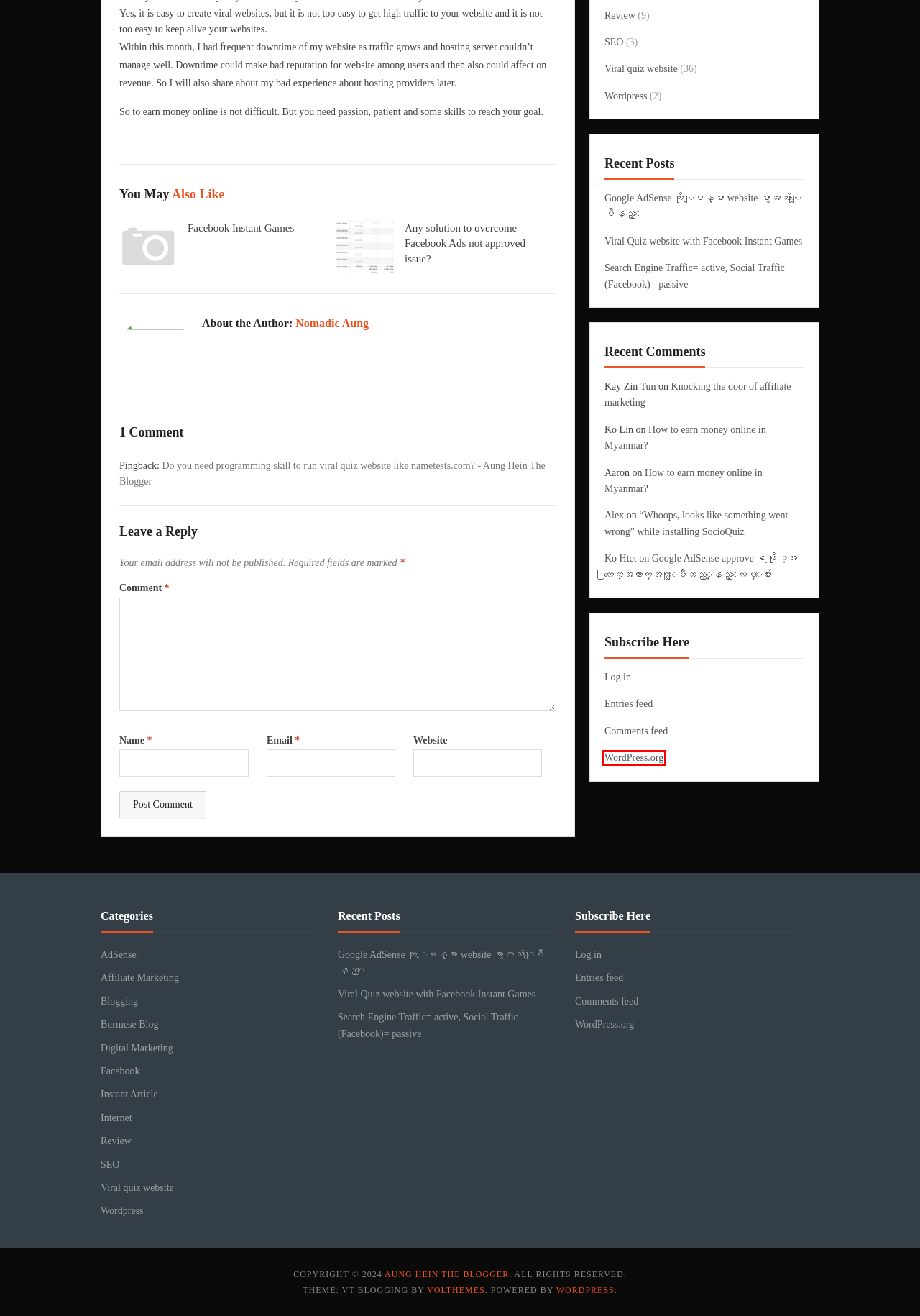View the screenshot of the webpage containing a red bounding box around a UI element. Select the most fitting webpage description for the new page shown after the element in the red bounding box is clicked. Here are the candidates:
A. Log In ‹ Aung Hein The Blogger — WordPress
B. Blog Tool, Publishing Platform, and CMS – WordPress.org
C. VT Blogging Pro – VolThemes
D. Facebook Instant Games - Aung Hein The Blogger
E. How to earn money online in Myanmar? - Aung Hein The Blogger
F. Comments for Aung Hein The Blogger
G. Any solution to overcome Facebook Ads not approved issue? - Aung Hein The Blogger
H. Search Engine Traffic= active, Social Traffic (Facebook)= passive - Aung Hein The Blogger

B